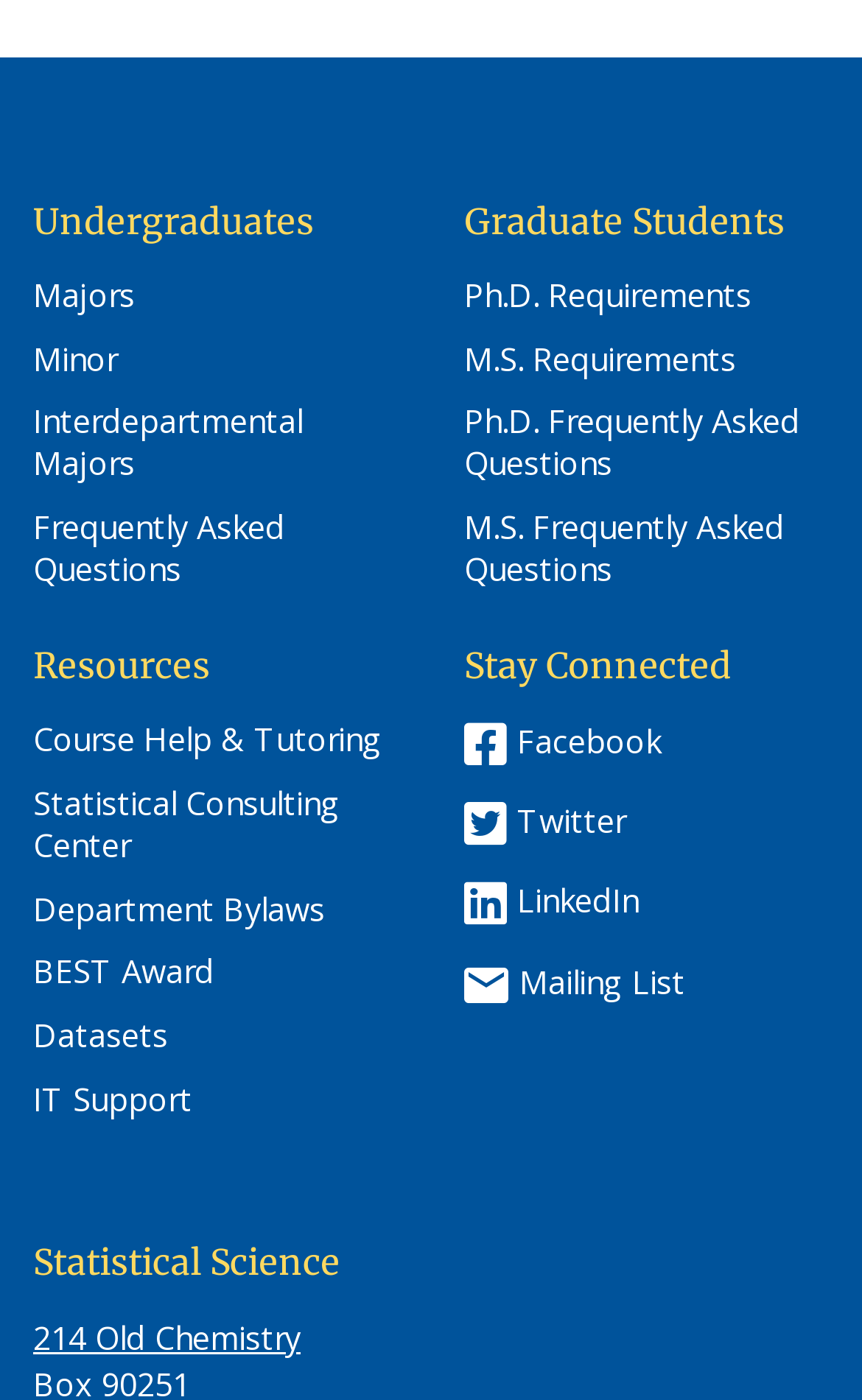Respond with a single word or short phrase to the following question: 
What is the department's location?

214 Old Chemistry